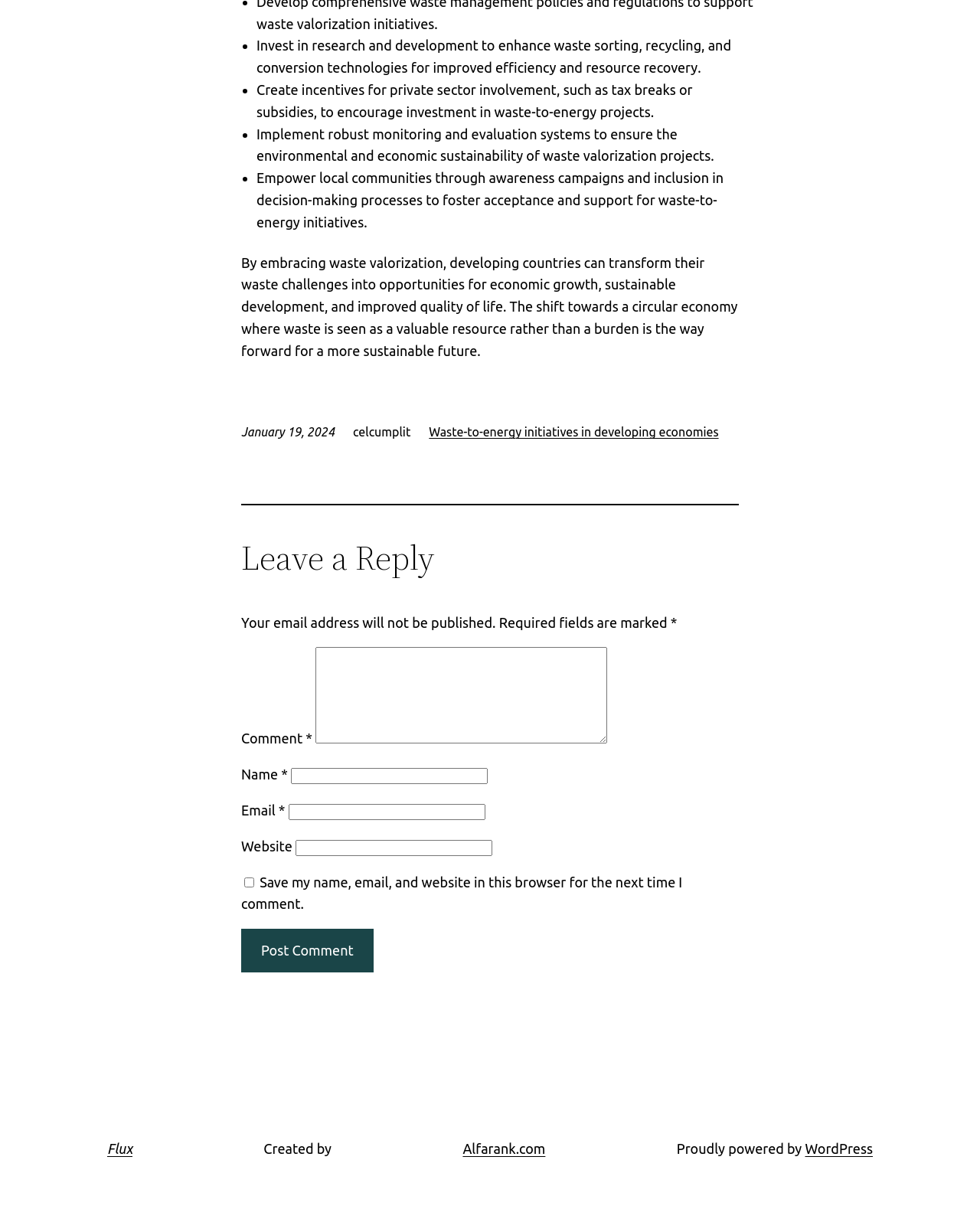Locate the bounding box coordinates of the clickable region necessary to complete the following instruction: "Type your comment in the 'Comment' field". Provide the coordinates in the format of four float numbers between 0 and 1, i.e., [left, top, right, bottom].

[0.322, 0.535, 0.62, 0.615]